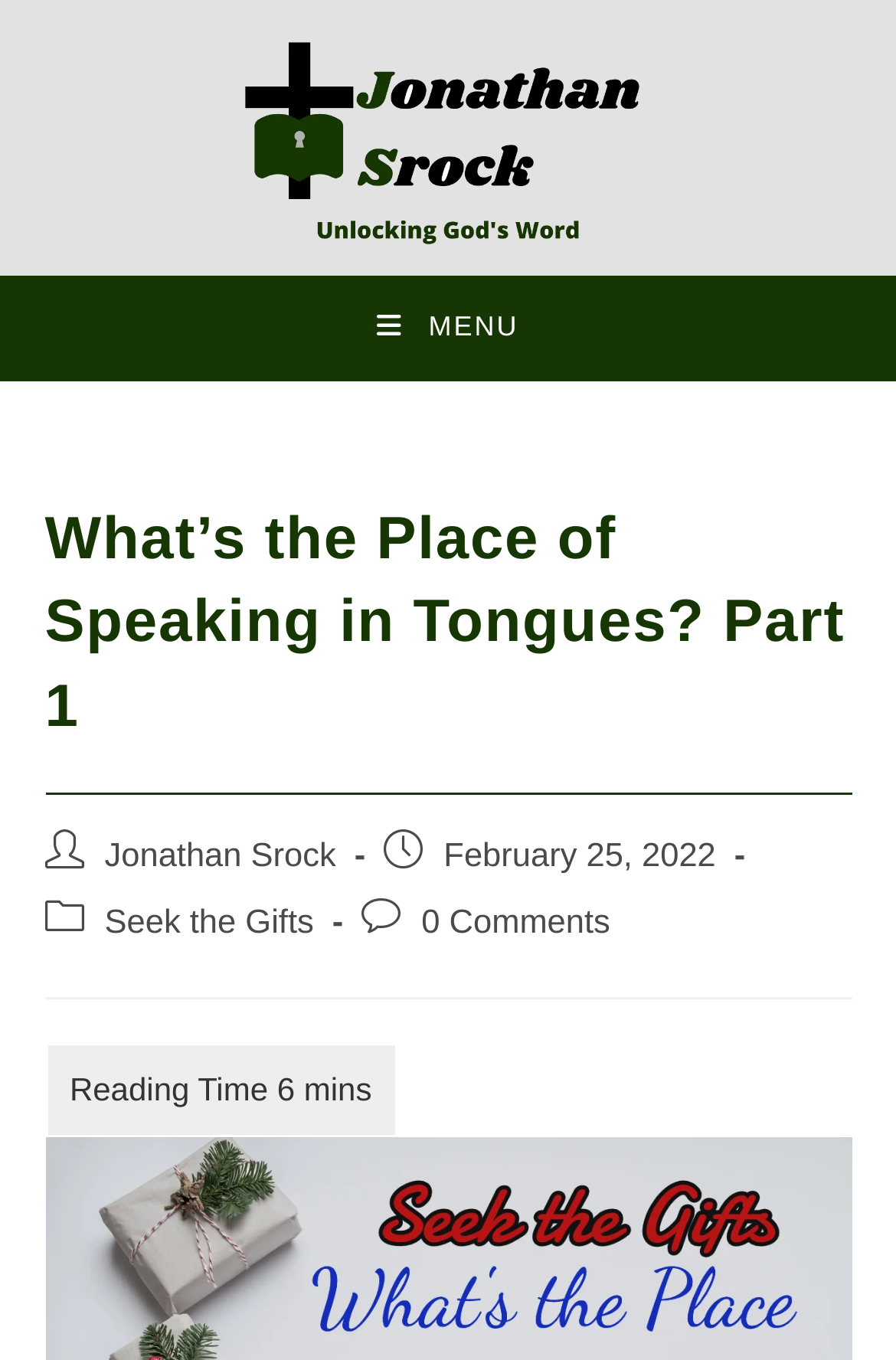Locate the UI element that matches the description Seek the Gifts in the webpage screenshot. Return the bounding box coordinates in the format (top-left x, top-left y, bottom-right x, bottom-right y), with values ranging from 0 to 1.

[0.117, 0.665, 0.35, 0.692]